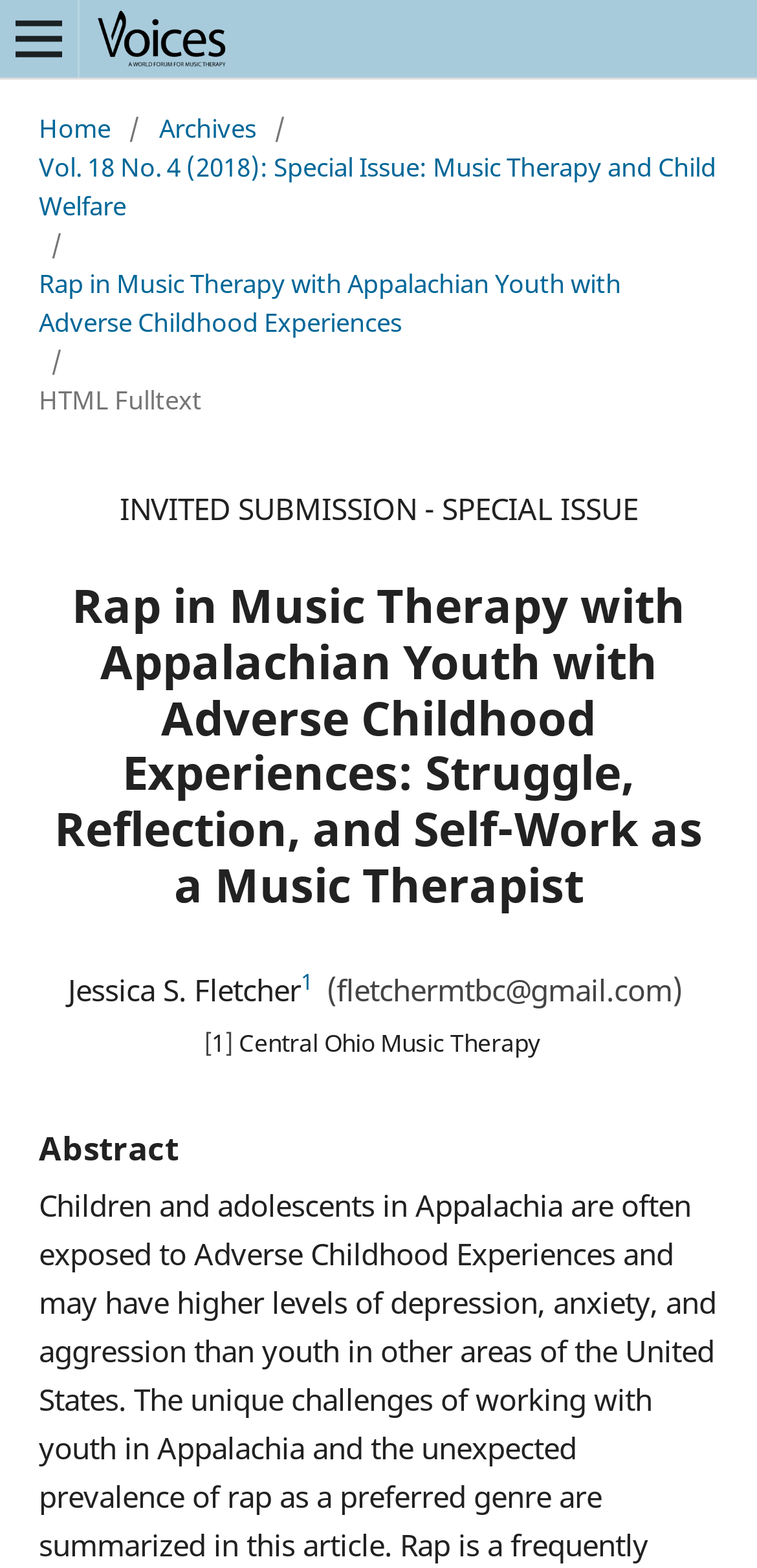Provide a thorough summary of the webpage.

The webpage appears to be an article or research paper titled "Rap in Music Therapy with Appalachian Youth with Adverse Childhood Experiences" on the Voices: A World Forum for Music Therapy website. 

At the top left corner, there is a button labeled "Open Menu". Next to it, on the top center, is the Voices logo, which is an image. 

Below the logo, there is a navigation section that displays the current location, "You are here:". This section contains links to "Home", "Archives", and a specific volume and issue of the journal, as well as the current article title. 

The main content of the webpage starts with a heading that displays the title of the article. Below the title, the author's name, Jessica S. Fletcher, is displayed, along with a link to a footnote and the author's email address. 

Further down, there is a section labeled "Abstract", which likely contains a summary of the article. There are no images on the page apart from the Voices logo.